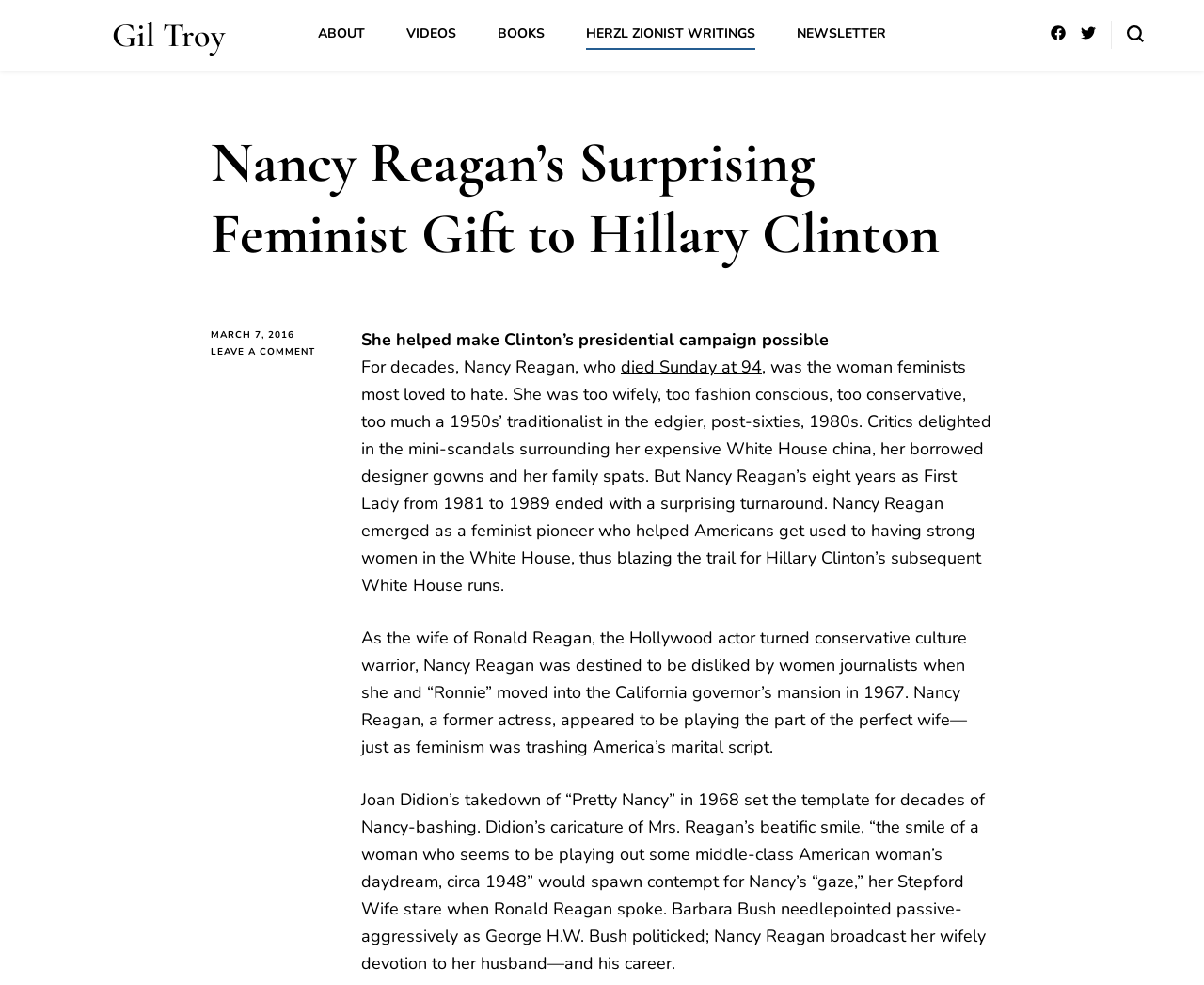What is the date of the article?
Could you answer the question with a detailed and thorough explanation?

The date of the article is MARCH 7, 2016, which can be found in the link element with the text 'MARCH 7, 2016' below the heading.